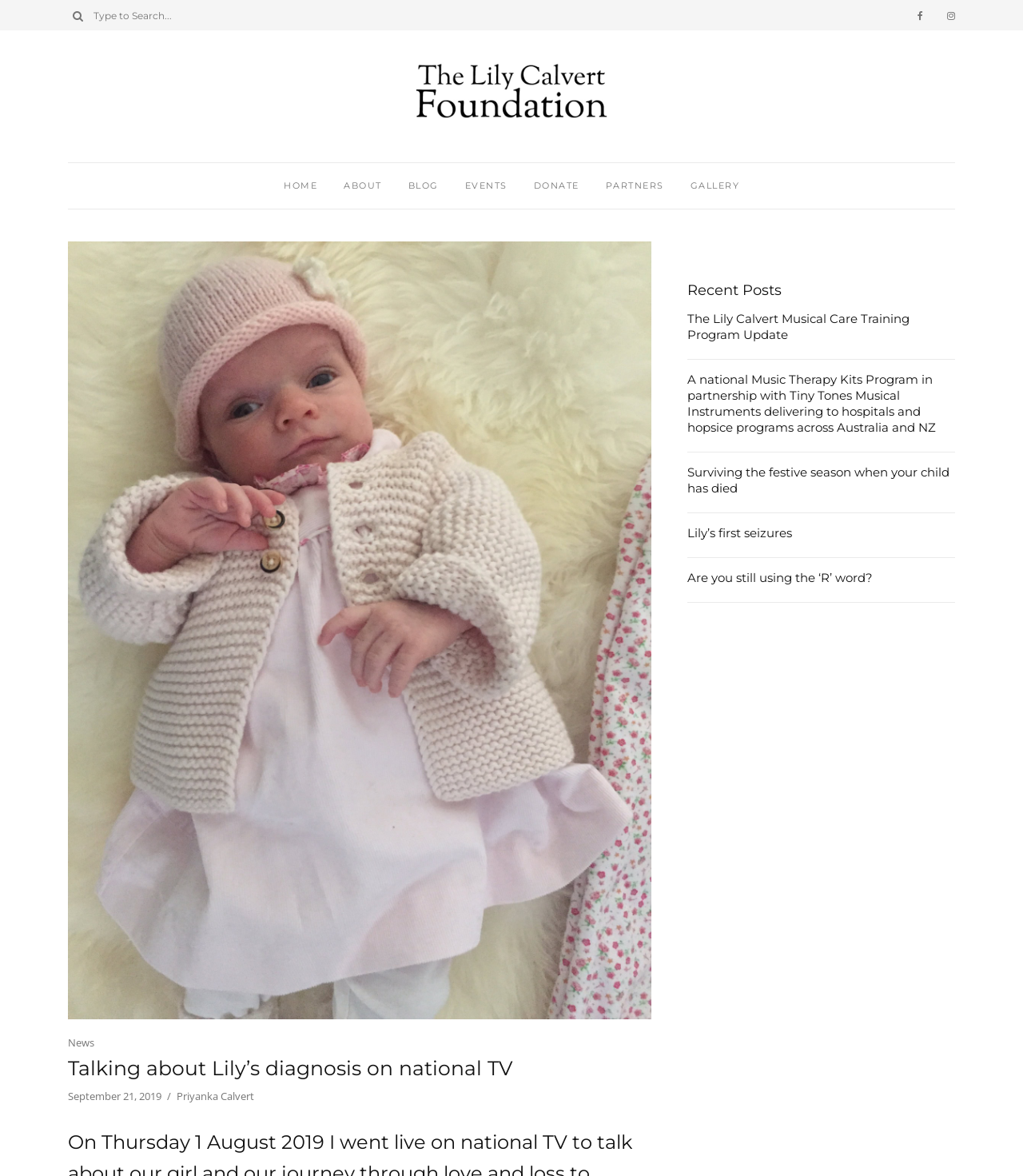Find and provide the bounding box coordinates for the UI element described with: "Donate".

[0.521, 0.139, 0.566, 0.177]